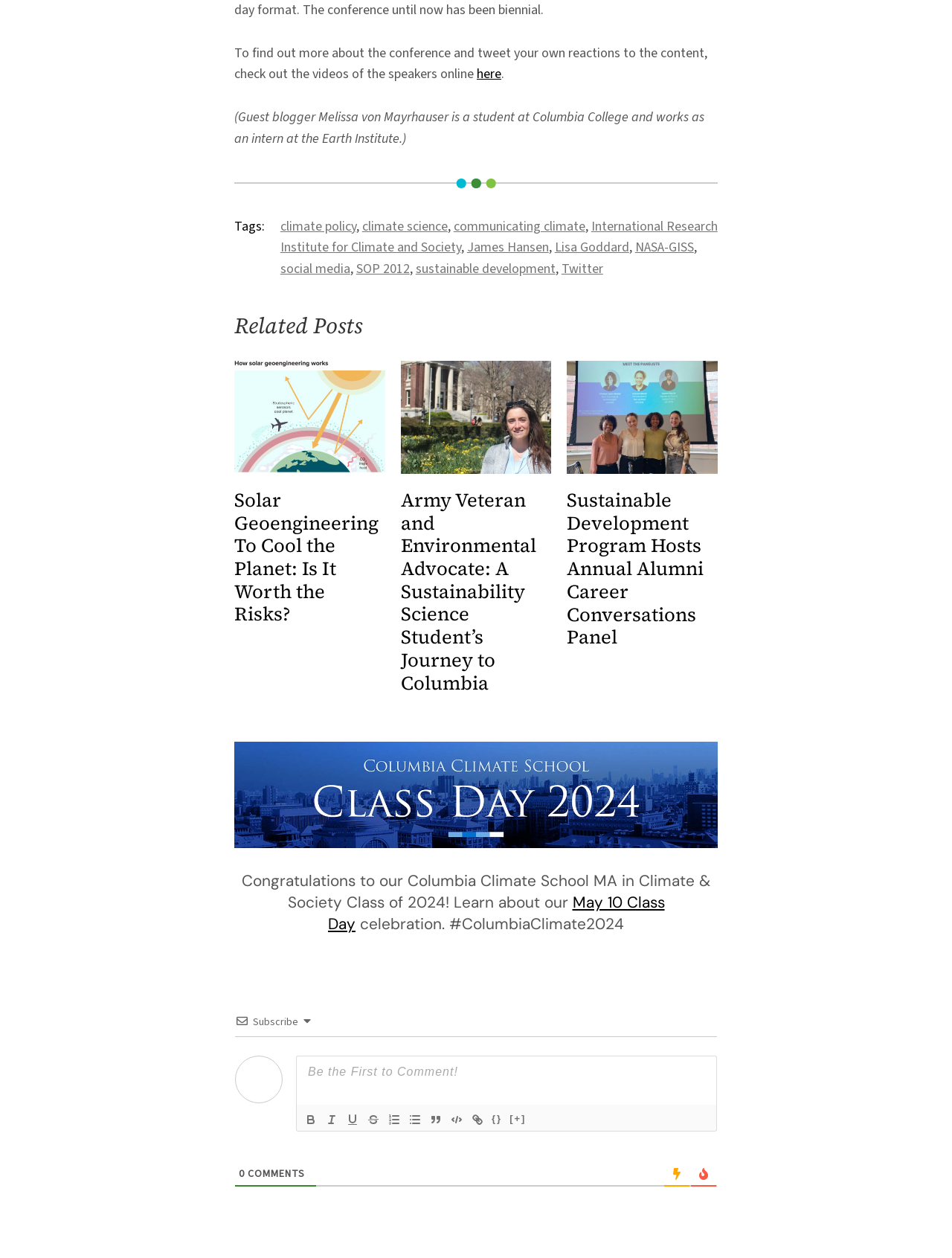Locate the bounding box coordinates of the area you need to click to fulfill this instruction: 'Read the post tagged with 'climate policy''. The coordinates must be in the form of four float numbers ranging from 0 to 1: [left, top, right, bottom].

[0.294, 0.172, 0.374, 0.187]